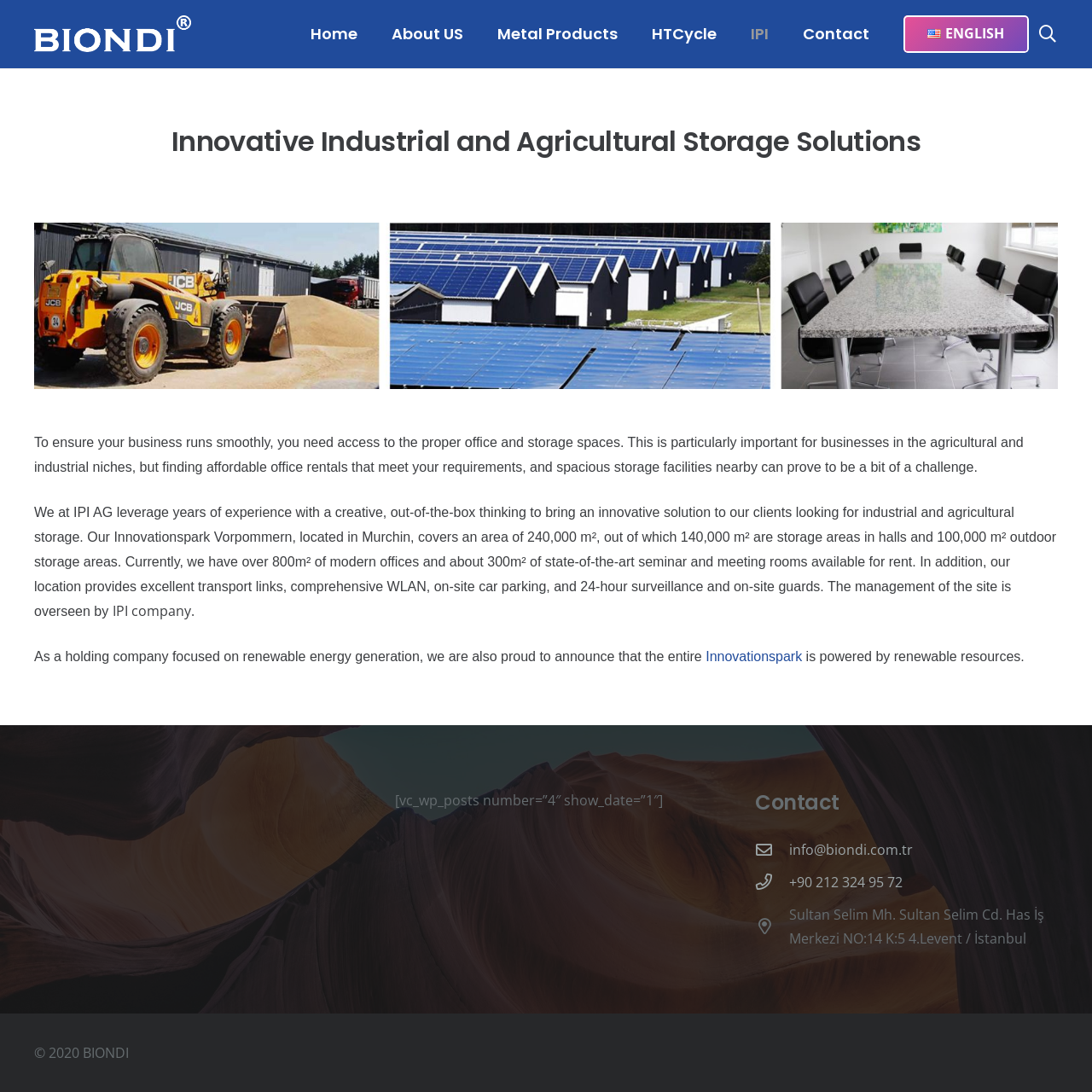What is the contact email address of BIONDI?
Using the visual information, reply with a single word or short phrase.

info@biondi.com.tr